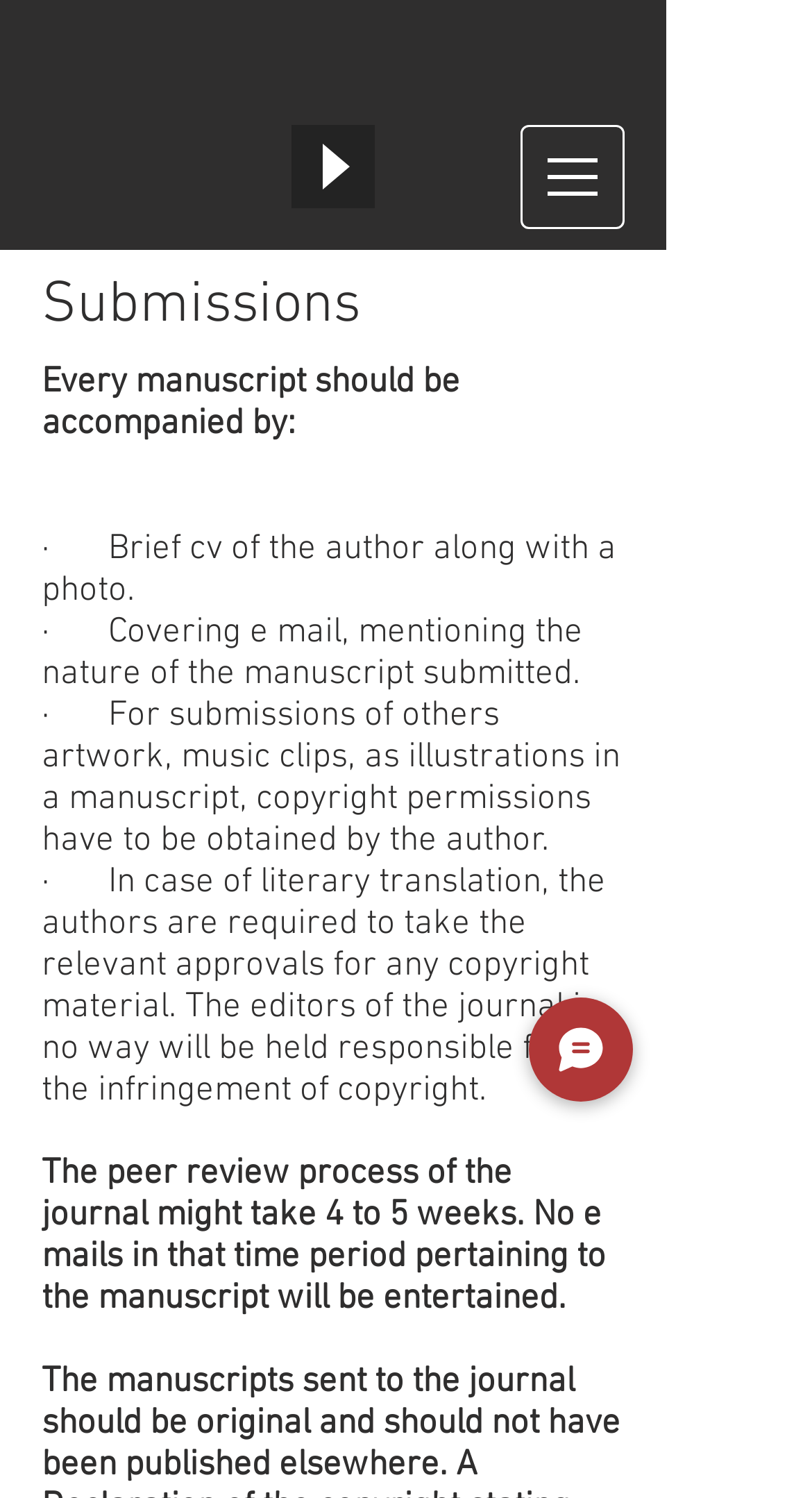Summarize the webpage comprehensively, mentioning all visible components.

The webpage is a submission page for the Caesurae: Poetics and Cultural Translation E-Journal. At the top left, there is an audio player with a "Play" button, which is currently not pressed. To the right of the audio player, there is a navigation menu labeled "Site" with a dropdown button. The dropdown button contains an image.

Below the navigation menu, there is a heading that reads "Submissions". Underneath the heading, there are five paragraphs of text that provide guidelines for manuscript submissions. The guidelines include requirements for accompanying documents, such as a brief CV and photo, as well as copyright permissions for submitted artwork and literary translations.

At the bottom right of the page, there is a "Chat" button with an accompanying image. The button is likely used to initiate a chat with the journal's support team.

Overall, the webpage is focused on providing information and guidelines for authors submitting their work to the Caesurae E-Journal.